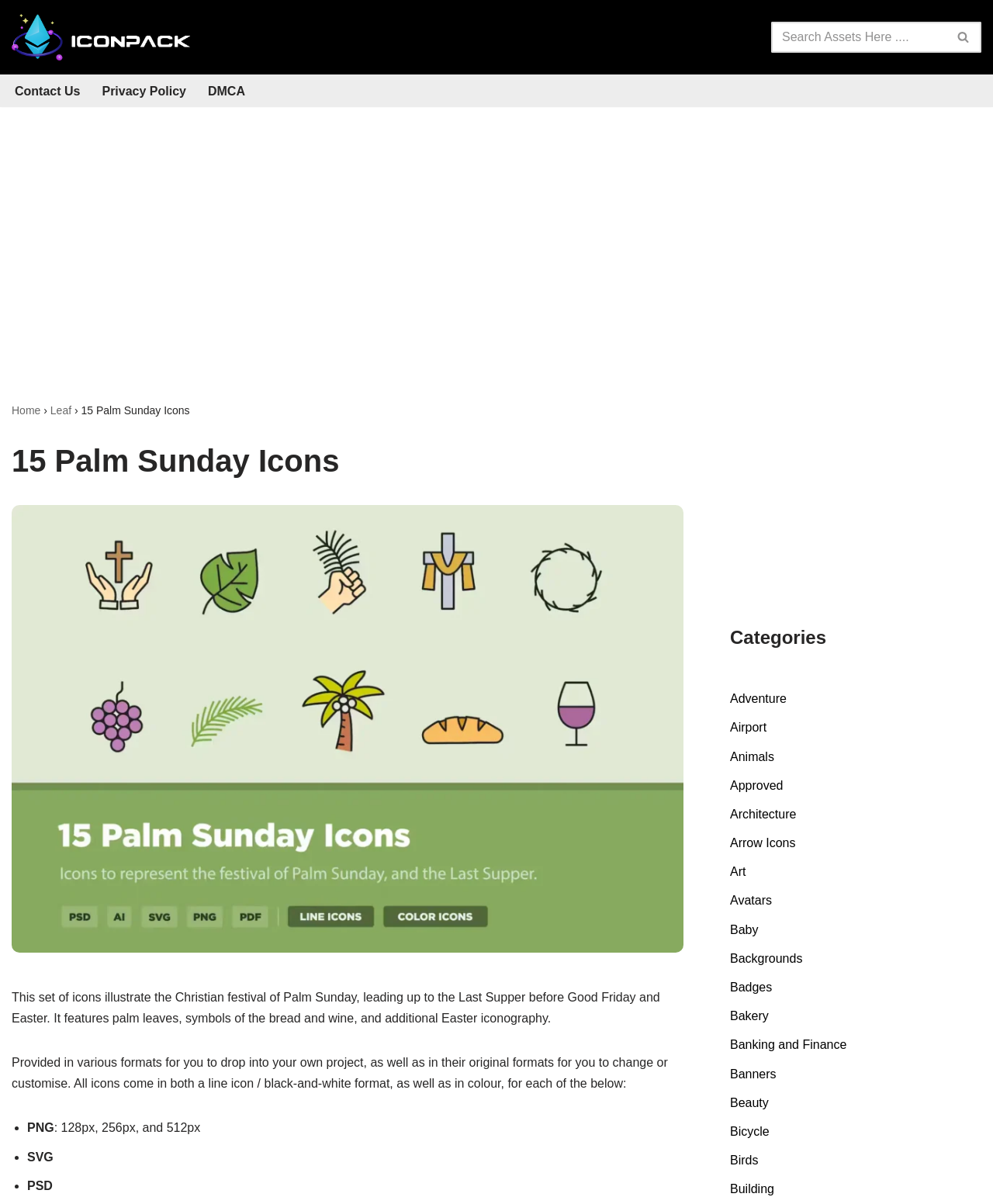Determine the bounding box for the UI element described here: "Privacy Policy".

[0.103, 0.067, 0.187, 0.084]